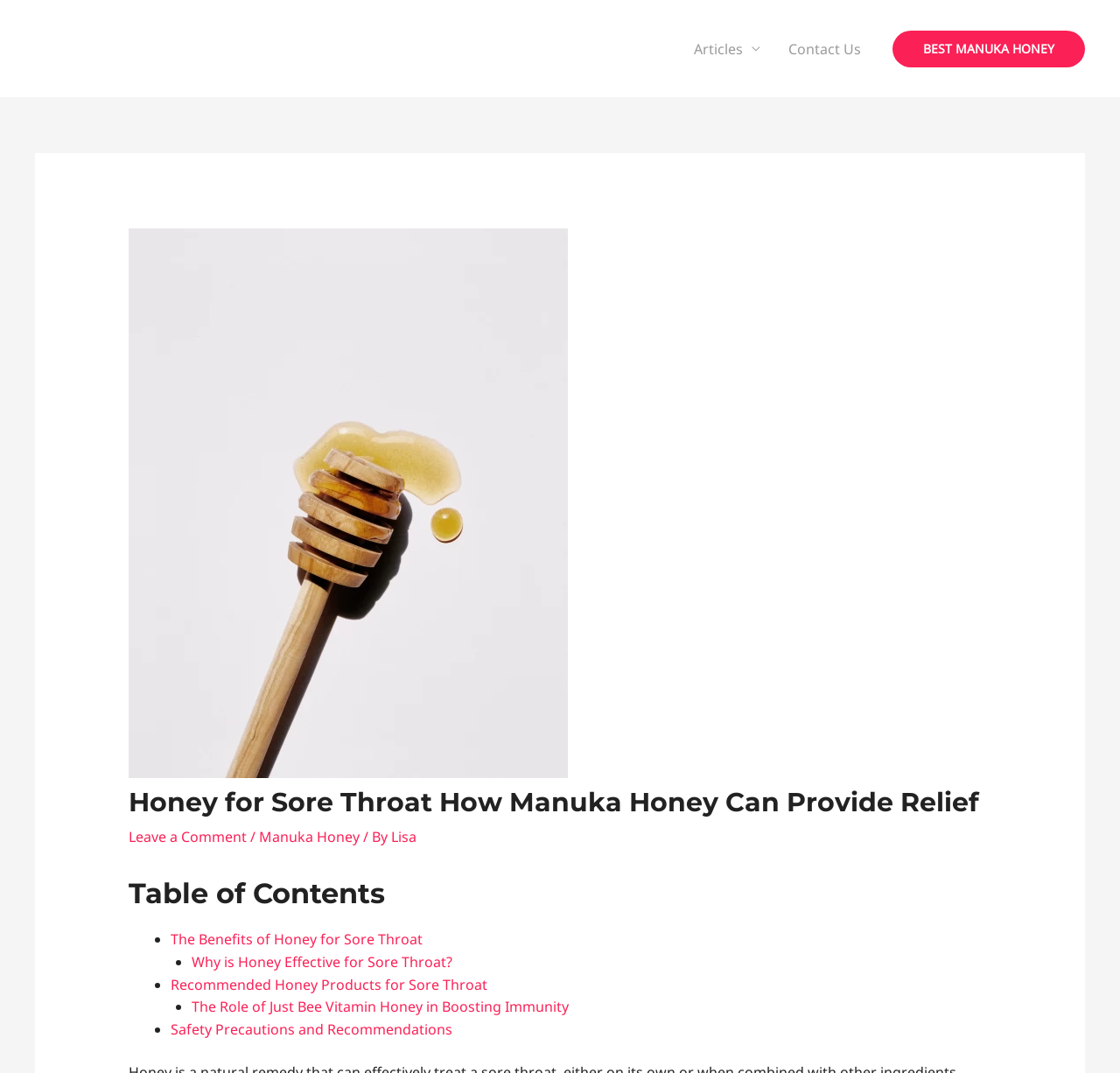How many images are on the webpage?
Answer briefly with a single word or phrase based on the image.

2